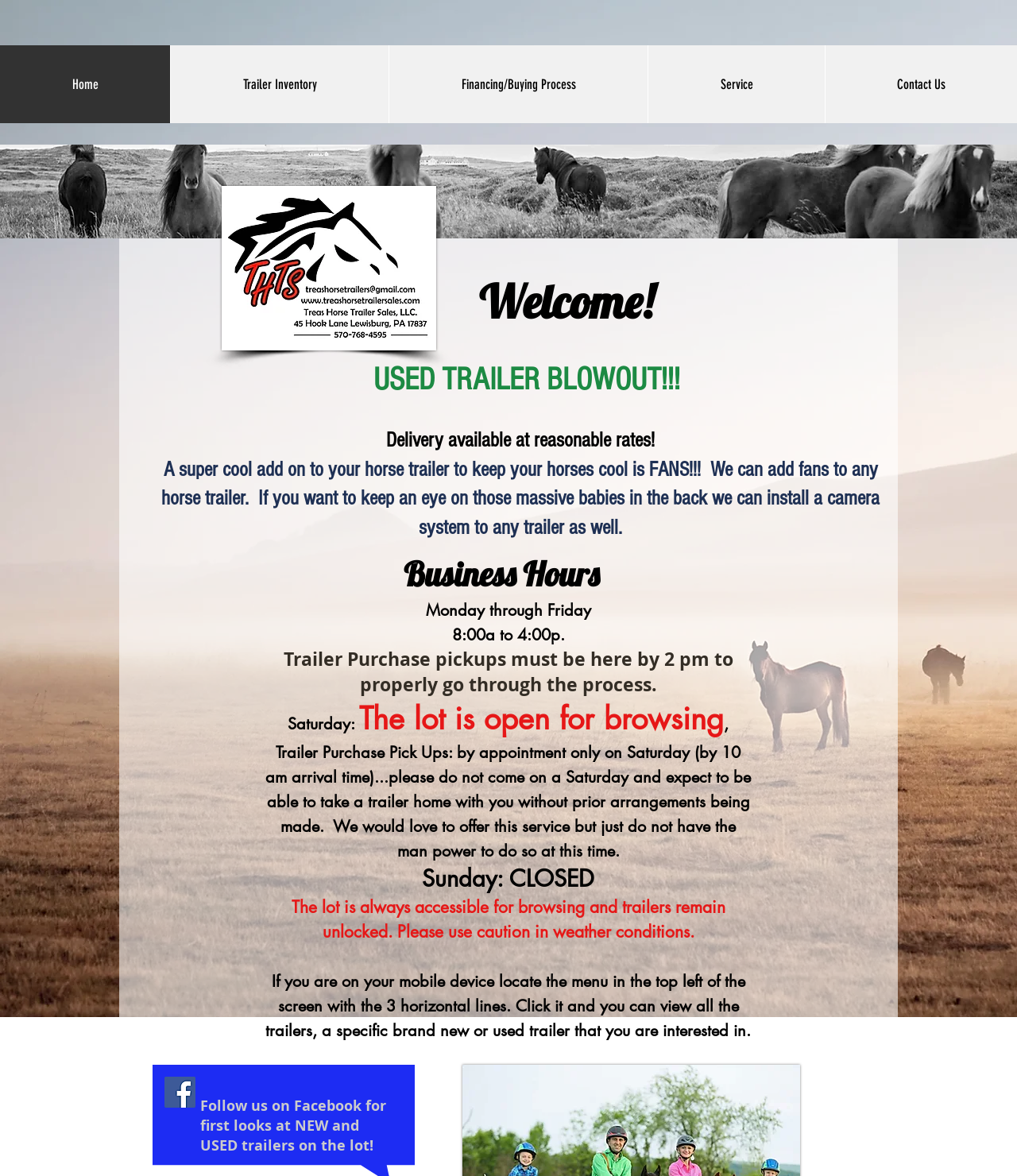What is the main business of this website?
Please answer the question with a detailed and comprehensive explanation.

Based on the webpage content, it appears that the main business of this website is selling horse trailers, as evidenced by the presence of a trailer inventory link, financing and buying process information, and a section highlighting a used trailer blowout sale.